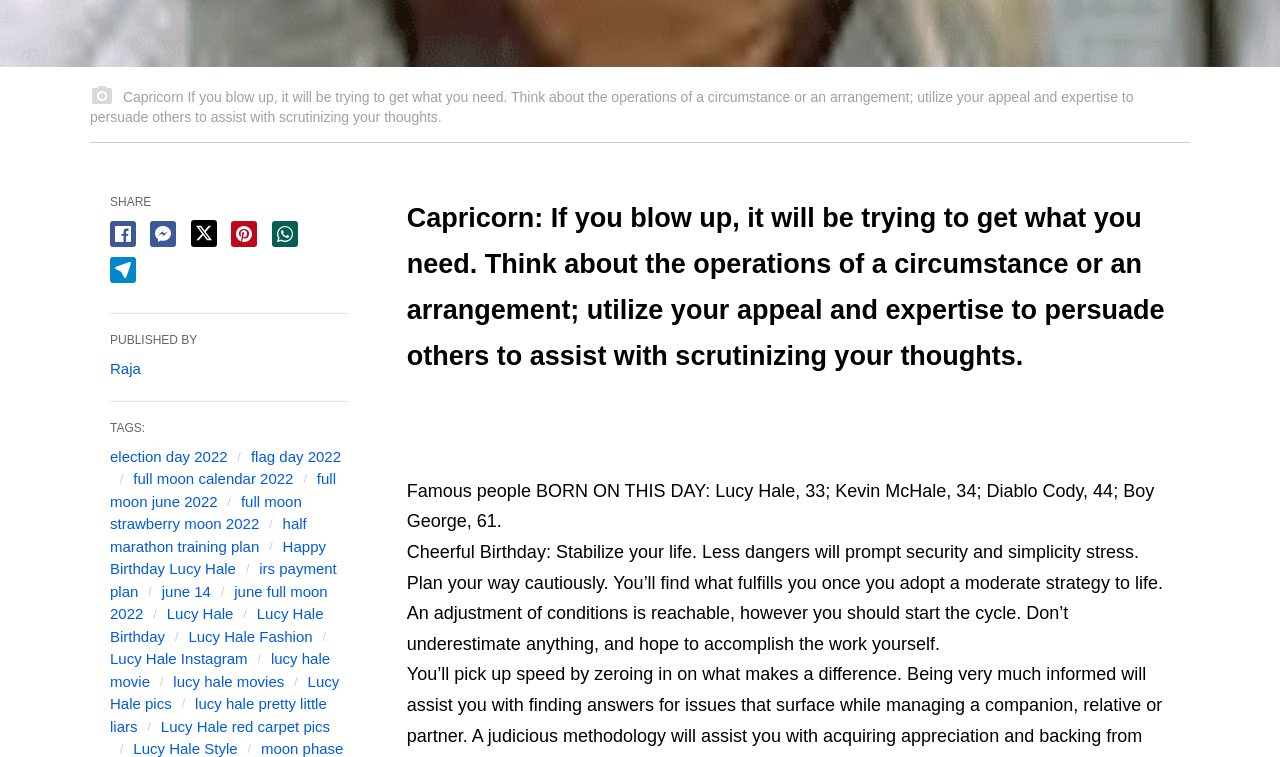Please provide a detailed answer to the question below based on the screenshot: 
What is the zodiac sign being described?

The webpage has a heading that starts with 'Capricorn', and the text below it provides a description of the zodiac sign, indicating that the webpage is discussing Capricorn.